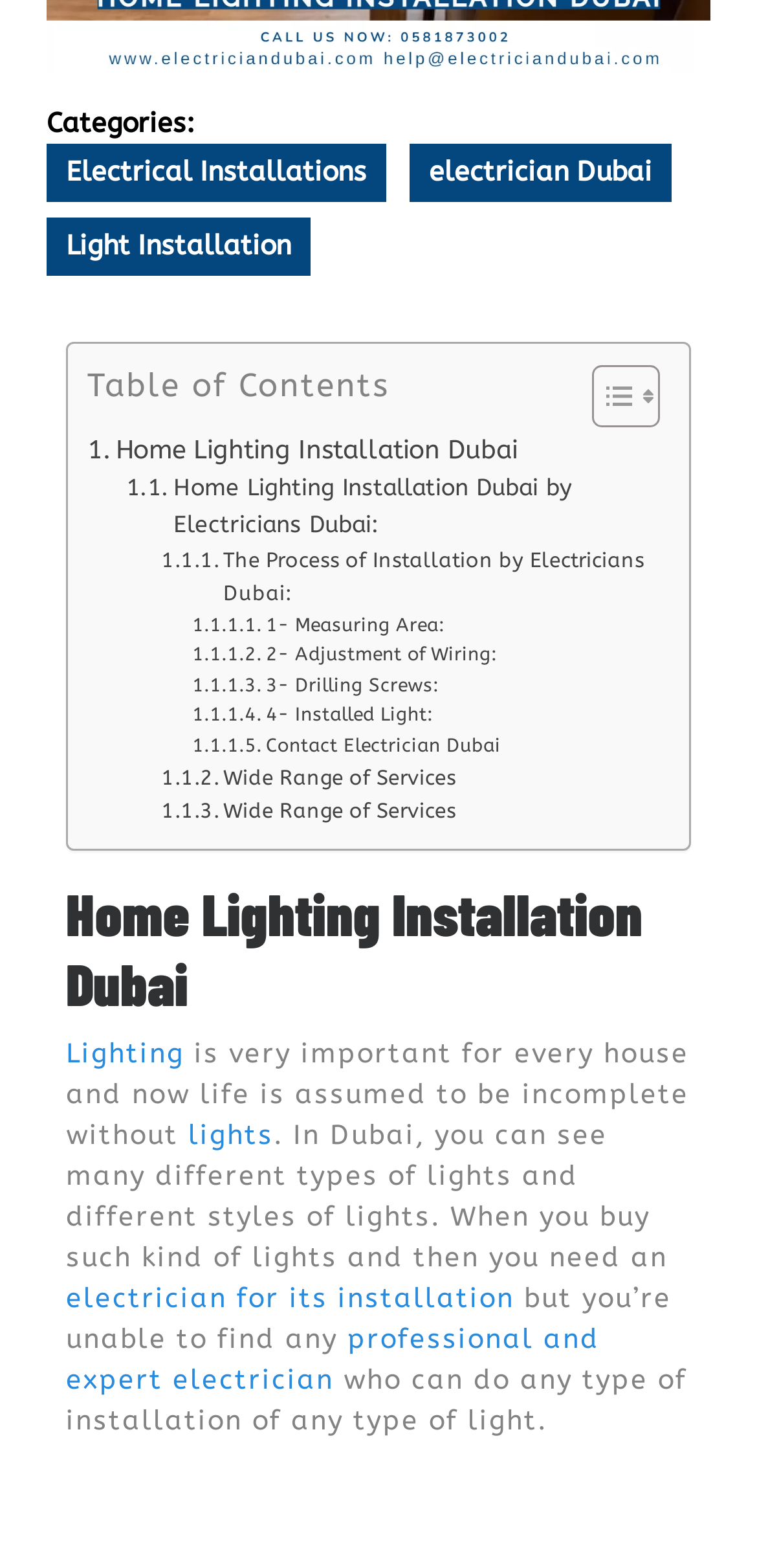Please give a one-word or short phrase response to the following question: 
How many steps are involved in the installation process?

4